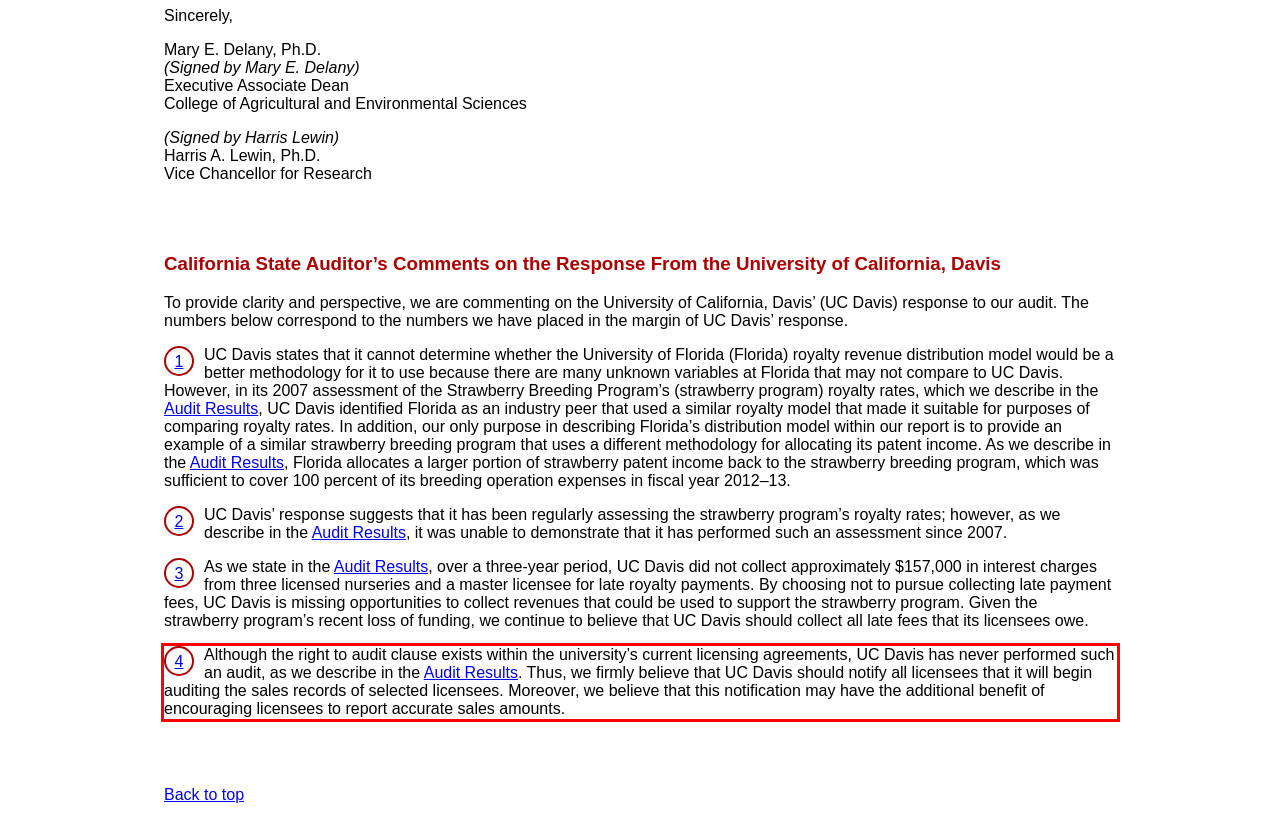In the screenshot of the webpage, find the red bounding box and perform OCR to obtain the text content restricted within this red bounding box.

Although the right to audit clause exists within the university’s current licensing agreements, UC Davis has never performed such an audit, as we describe in the Audit Results. Thus, we firmly believe that UC Davis should notify all licensees that it will begin auditing the sales records of selected licensees. Moreover, we believe that this notification may have the additional benefit of encouraging licensees to report accurate sales amounts.